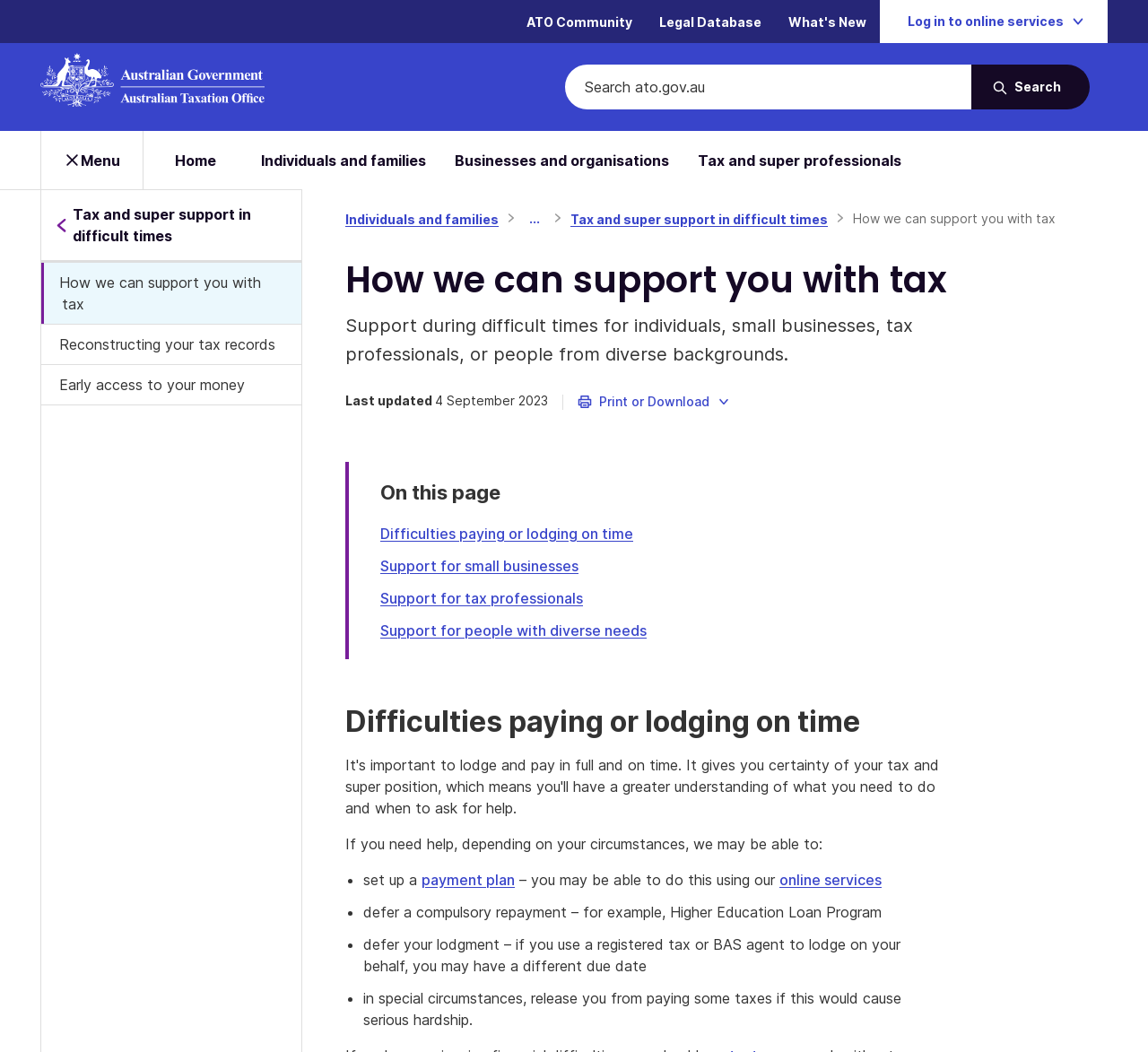What is the purpose of the 'Log in to online services' button?
Use the image to give a comprehensive and detailed response to the question.

The 'Log in to online services' button is located at the top right corner of the webpage, and it is likely used to access personalized online services provided by the Australian Taxation Office. By clicking this button, users can log in to their online accounts and access various tax-related services.